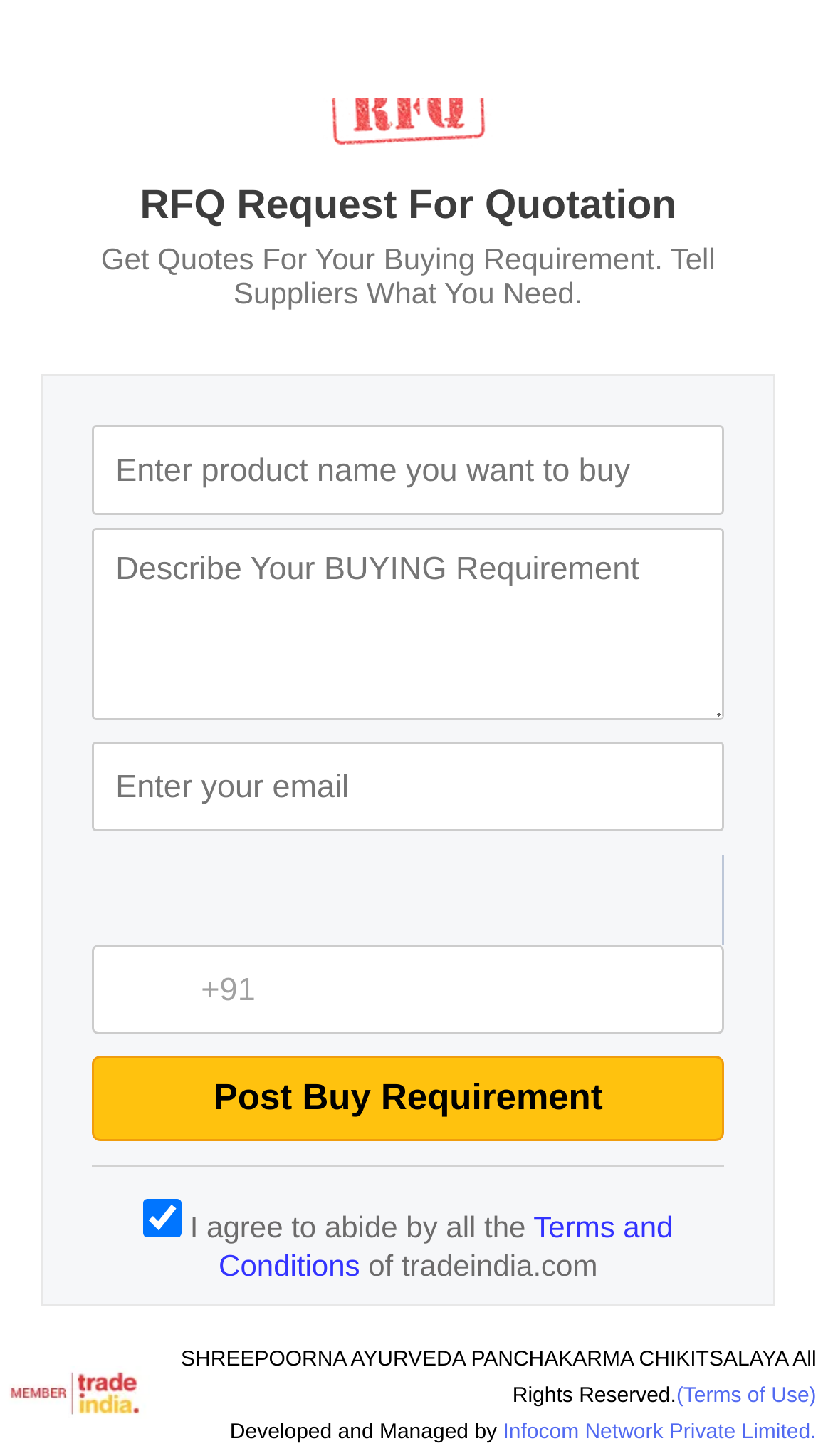Could you locate the bounding box coordinates for the section that should be clicked to accomplish this task: "Enter your Mobile".

[0.111, 0.649, 0.869, 0.71]